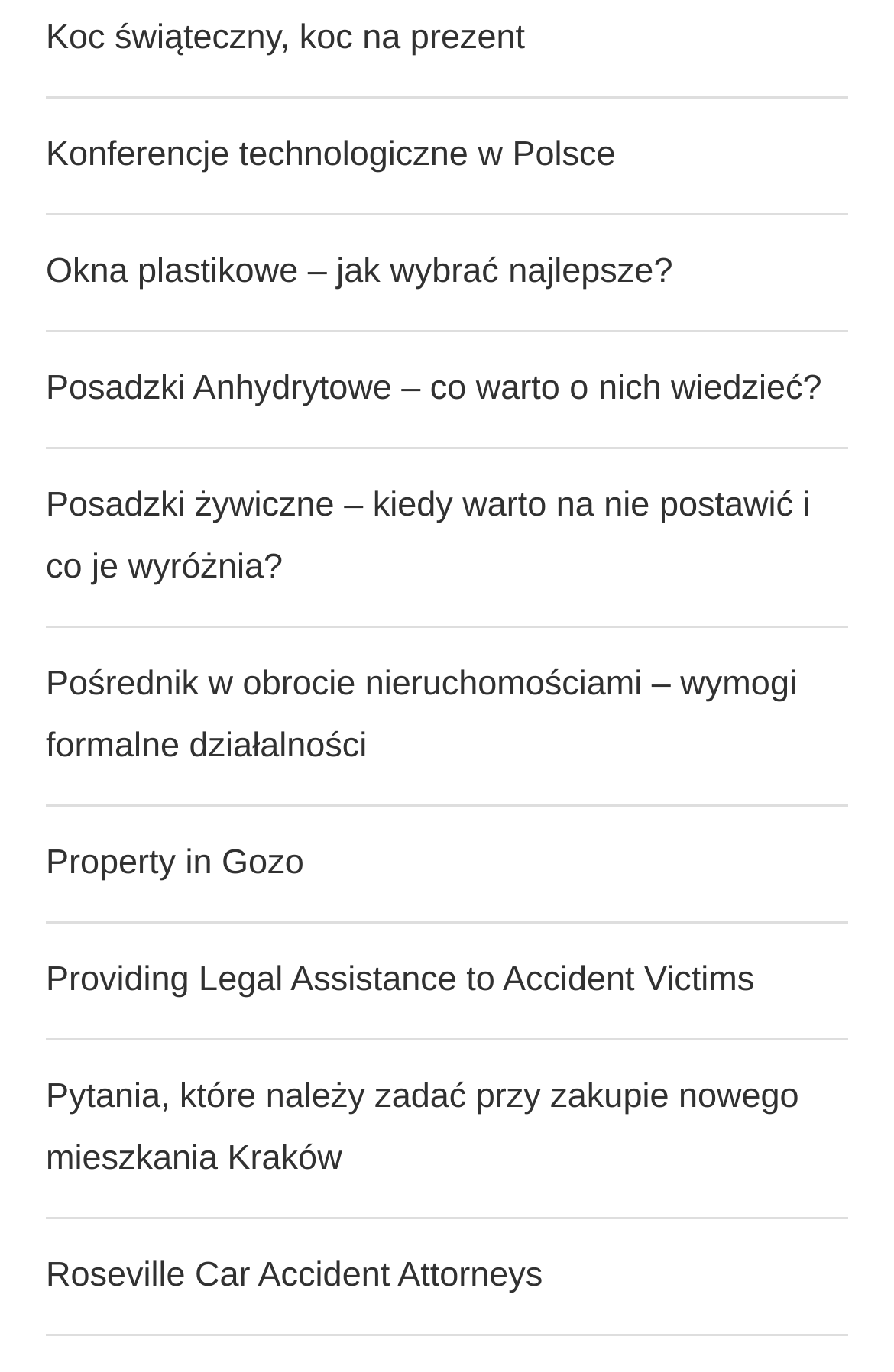Using a single word or phrase, answer the following question: 
What is the topic of the first link?

Christmas gift